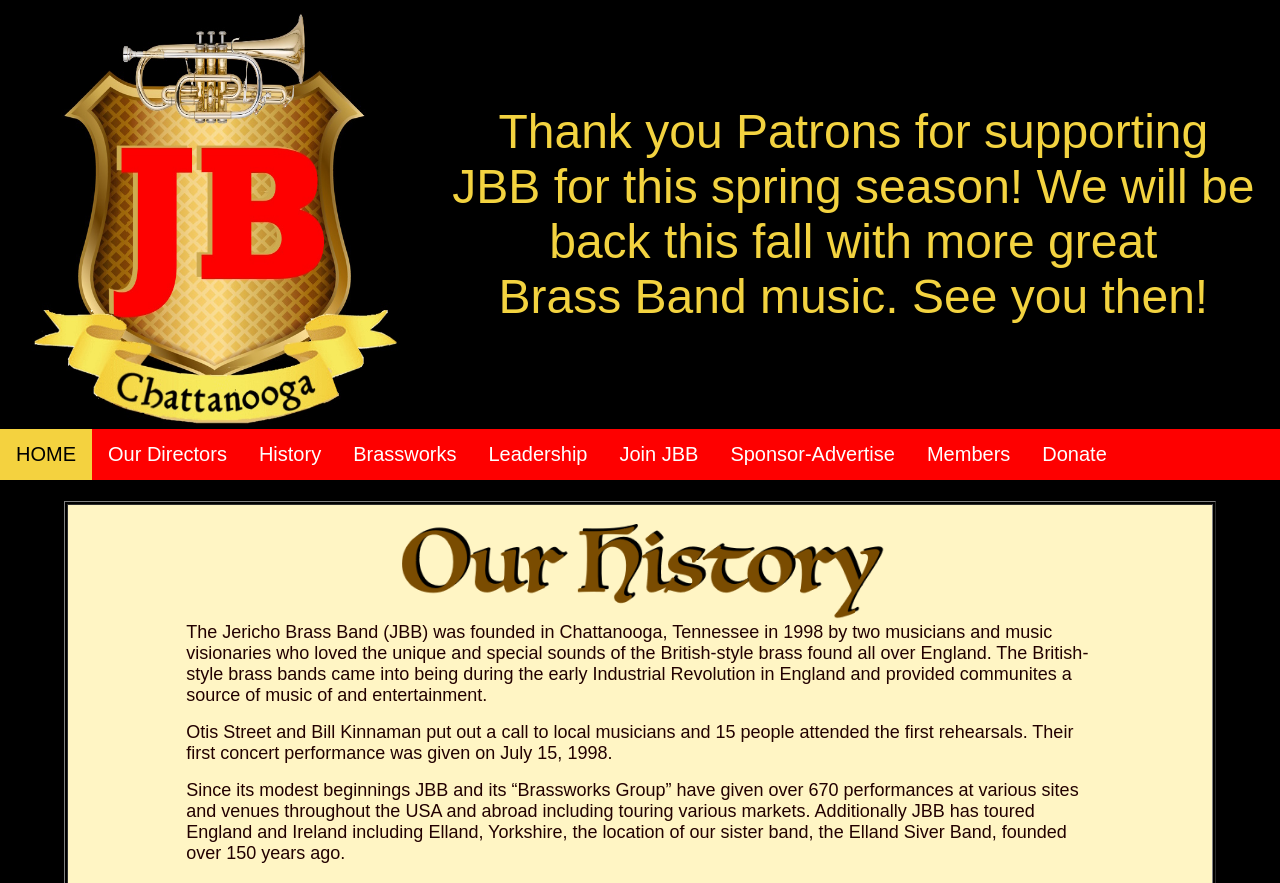Based on the provided description, "Join JBB", find the bounding box of the corresponding UI element in the screenshot.

[0.471, 0.485, 0.558, 0.543]